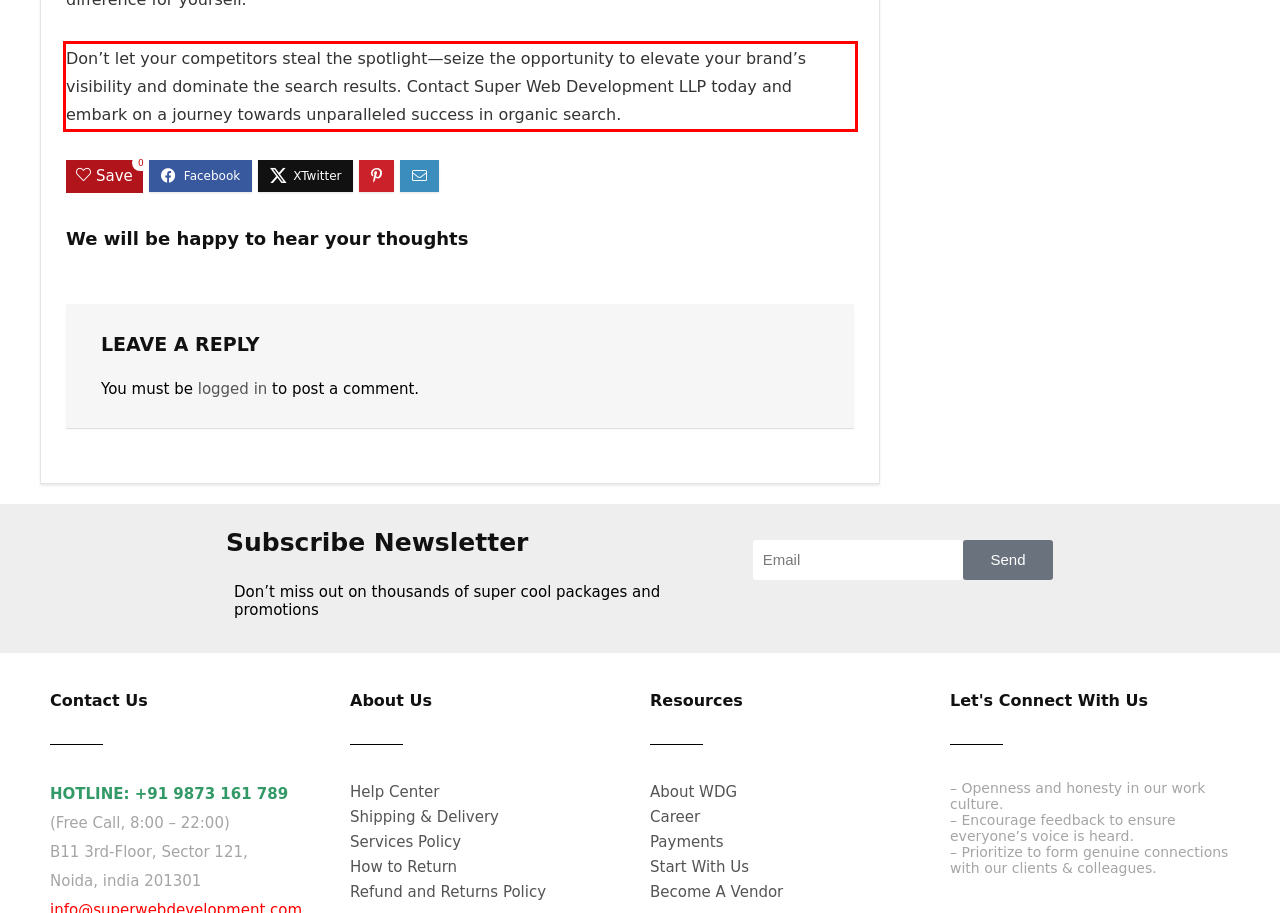Identify the text inside the red bounding box on the provided webpage screenshot by performing OCR.

Don’t let your competitors steal the spotlight—seize the opportunity to elevate your brand’s visibility and dominate the search results. Contact Super Web Development LLP today and embark on a journey towards unparalleled success in organic search.